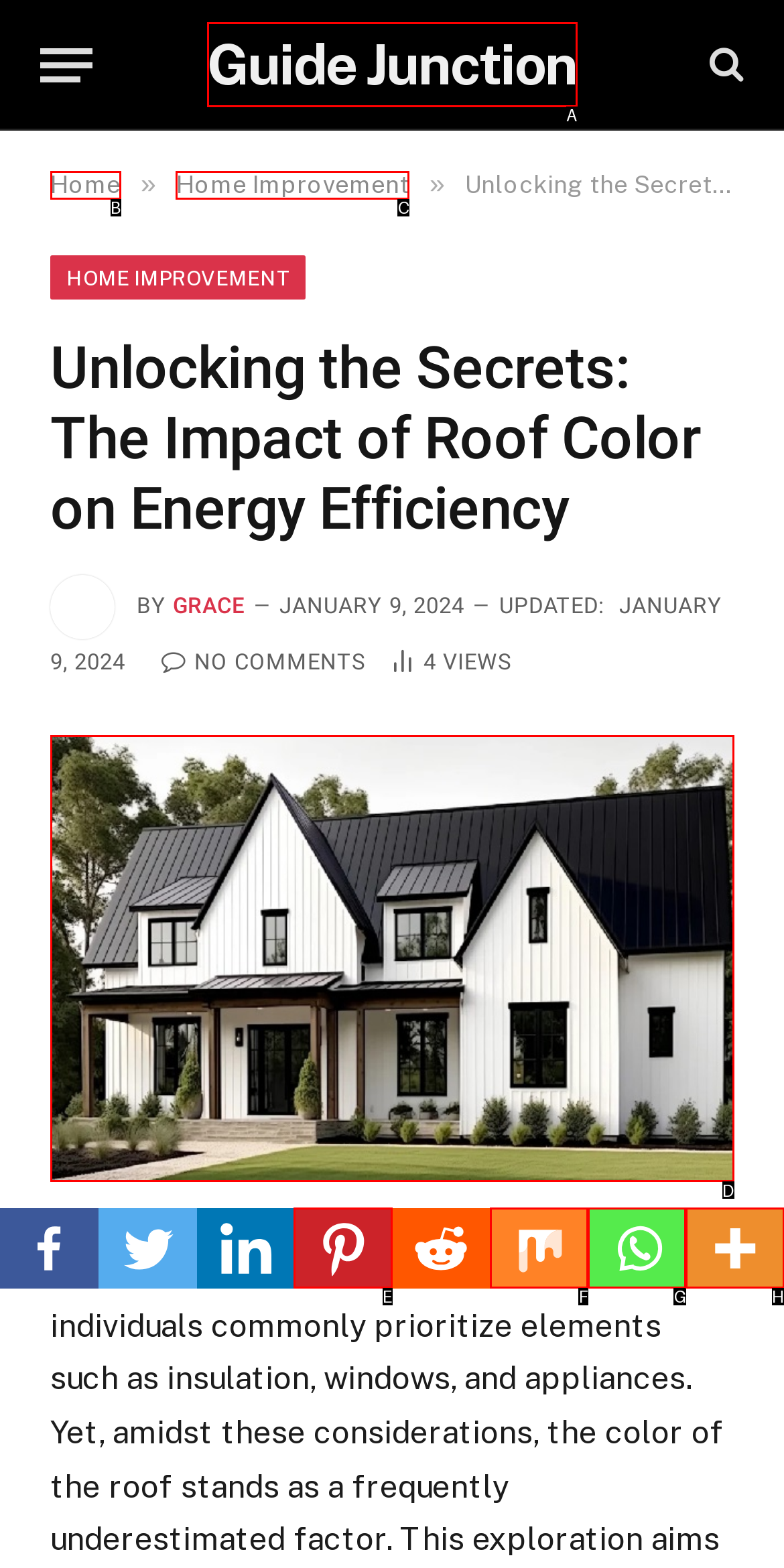Looking at the description: Home, identify which option is the best match and respond directly with the letter of that option.

B